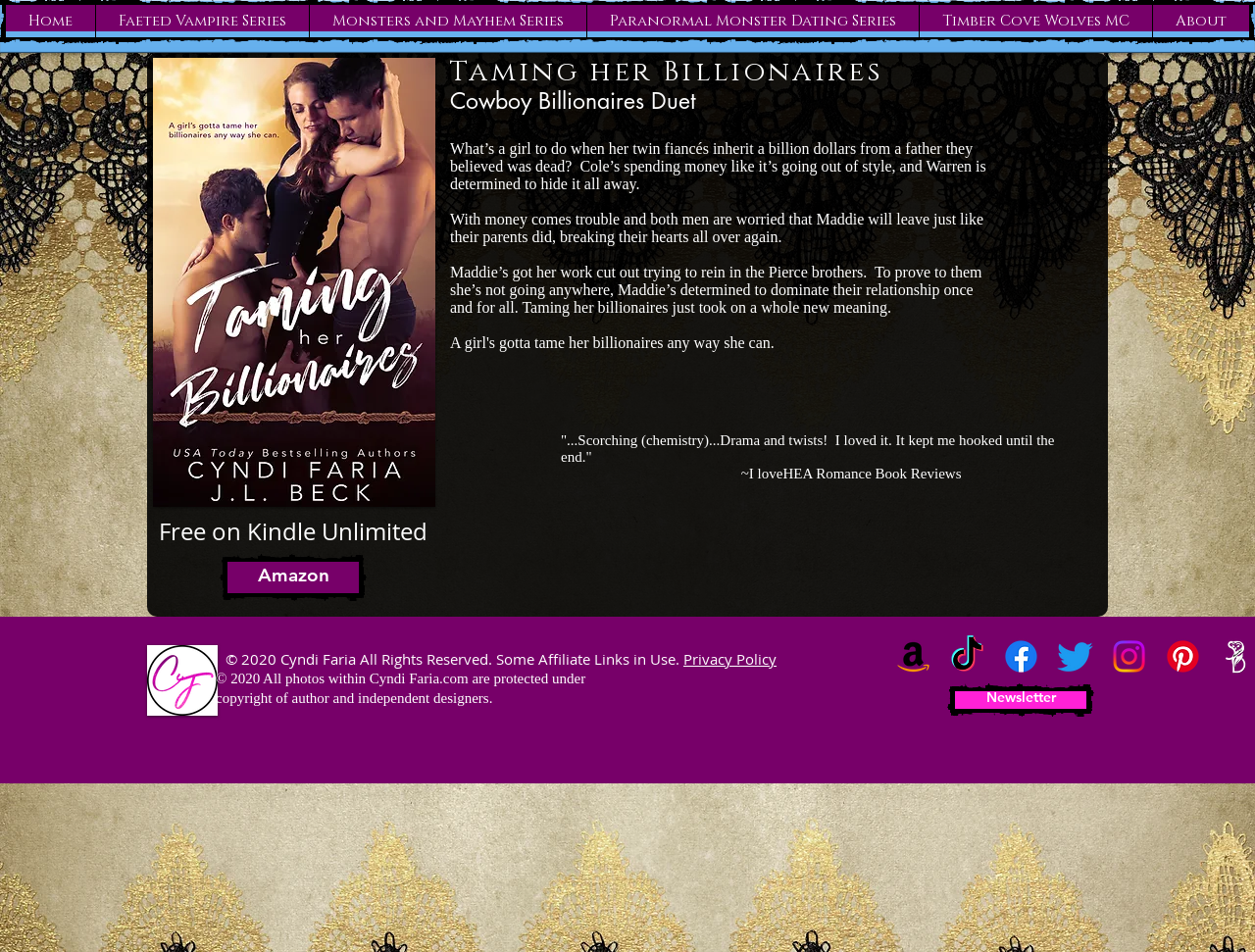Respond with a single word or phrase for the following question: 
What is the platform where the book is available for free?

Kindle Unlimited